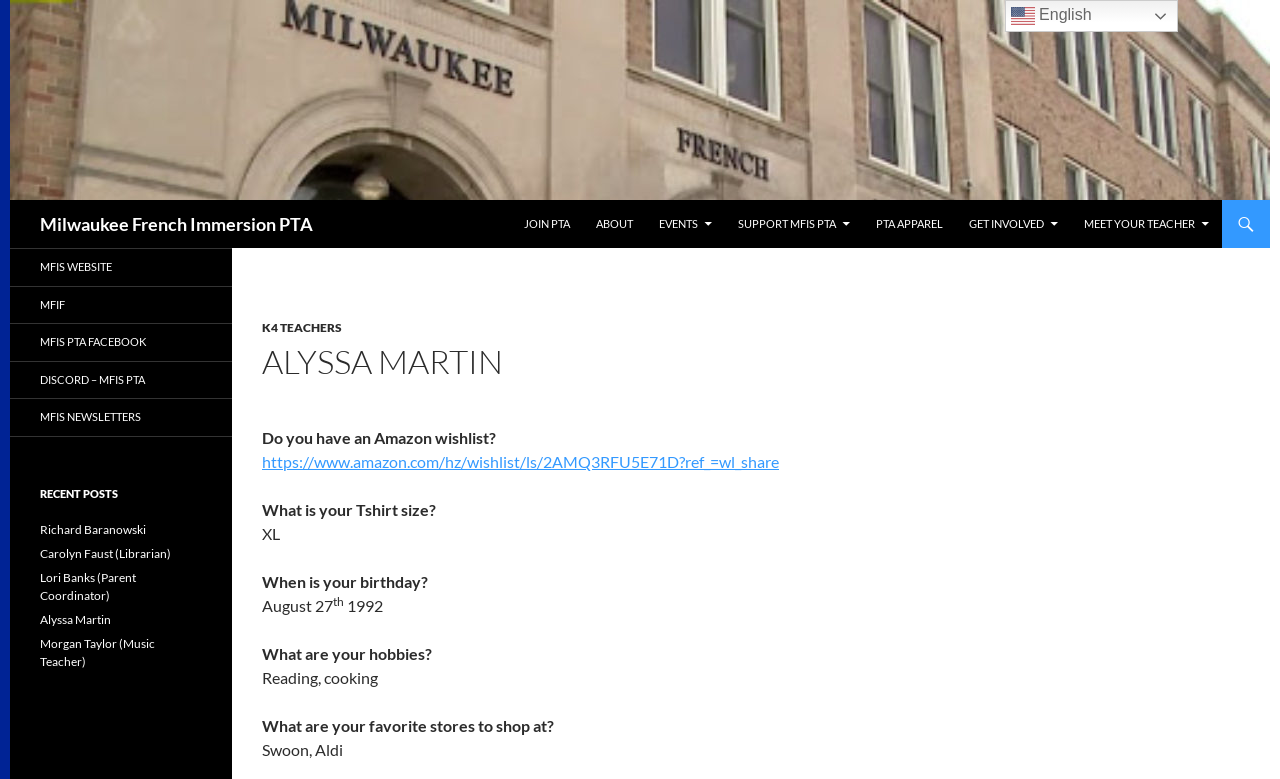Respond concisely with one word or phrase to the following query:
What is the name of the PTA?

Milwaukee French Immersion PTA